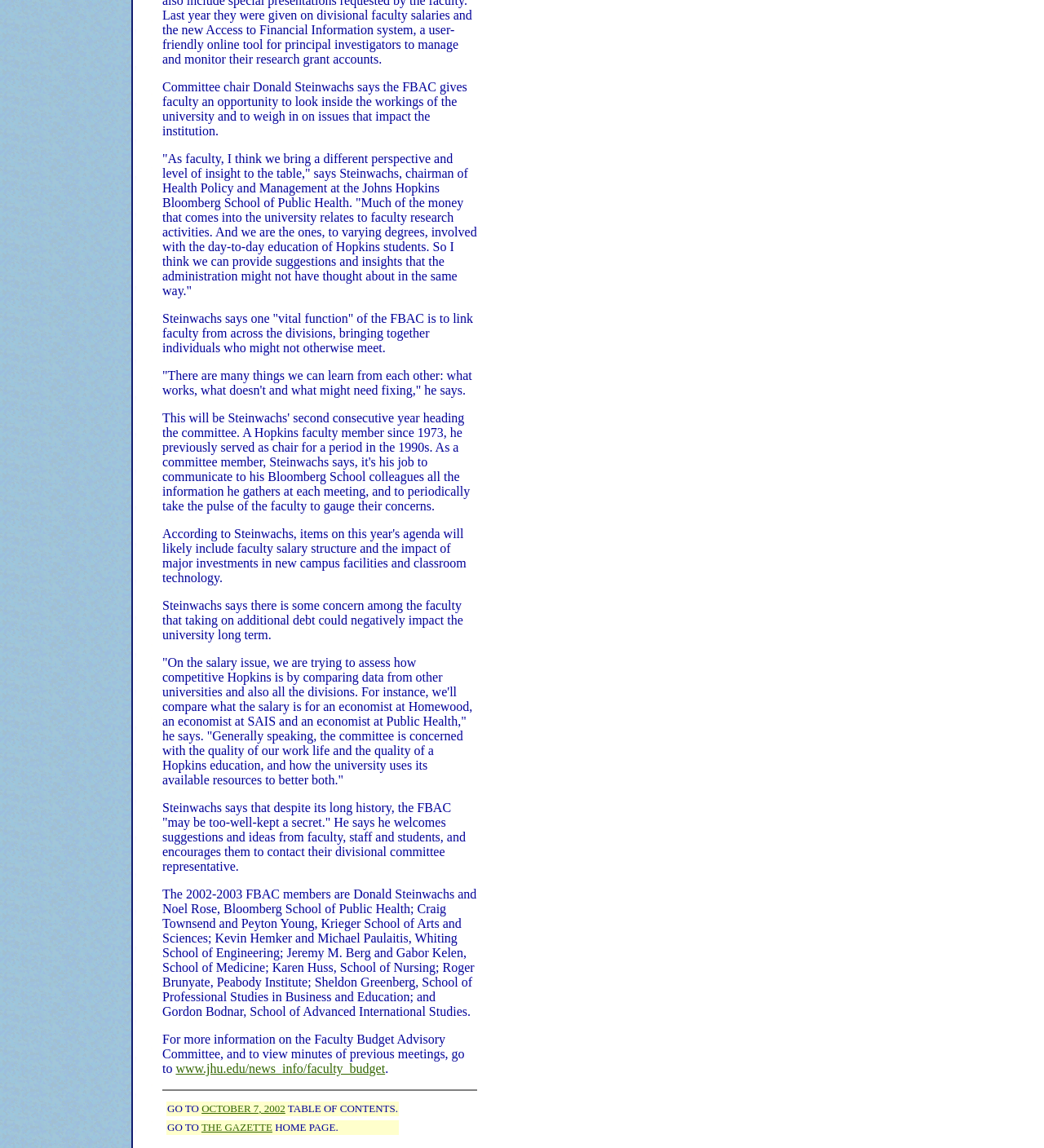Provide your answer to the question using just one word or phrase: What is the concern among faculty regarding debt?

Negative impact on university long term